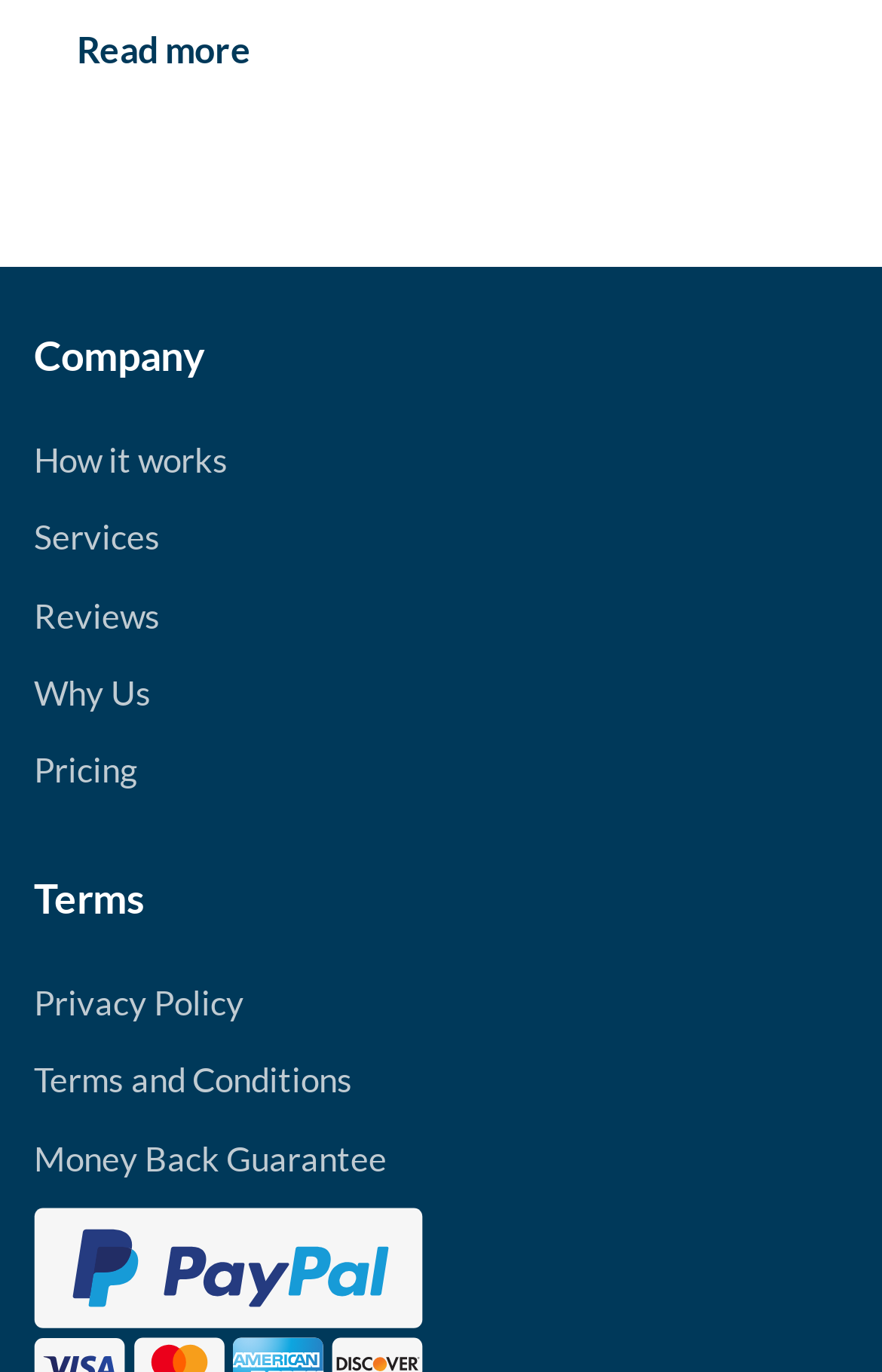Please identify the bounding box coordinates of the clickable area that will allow you to execute the instruction: "Understand why choose this company".

[0.038, 0.49, 0.172, 0.519]